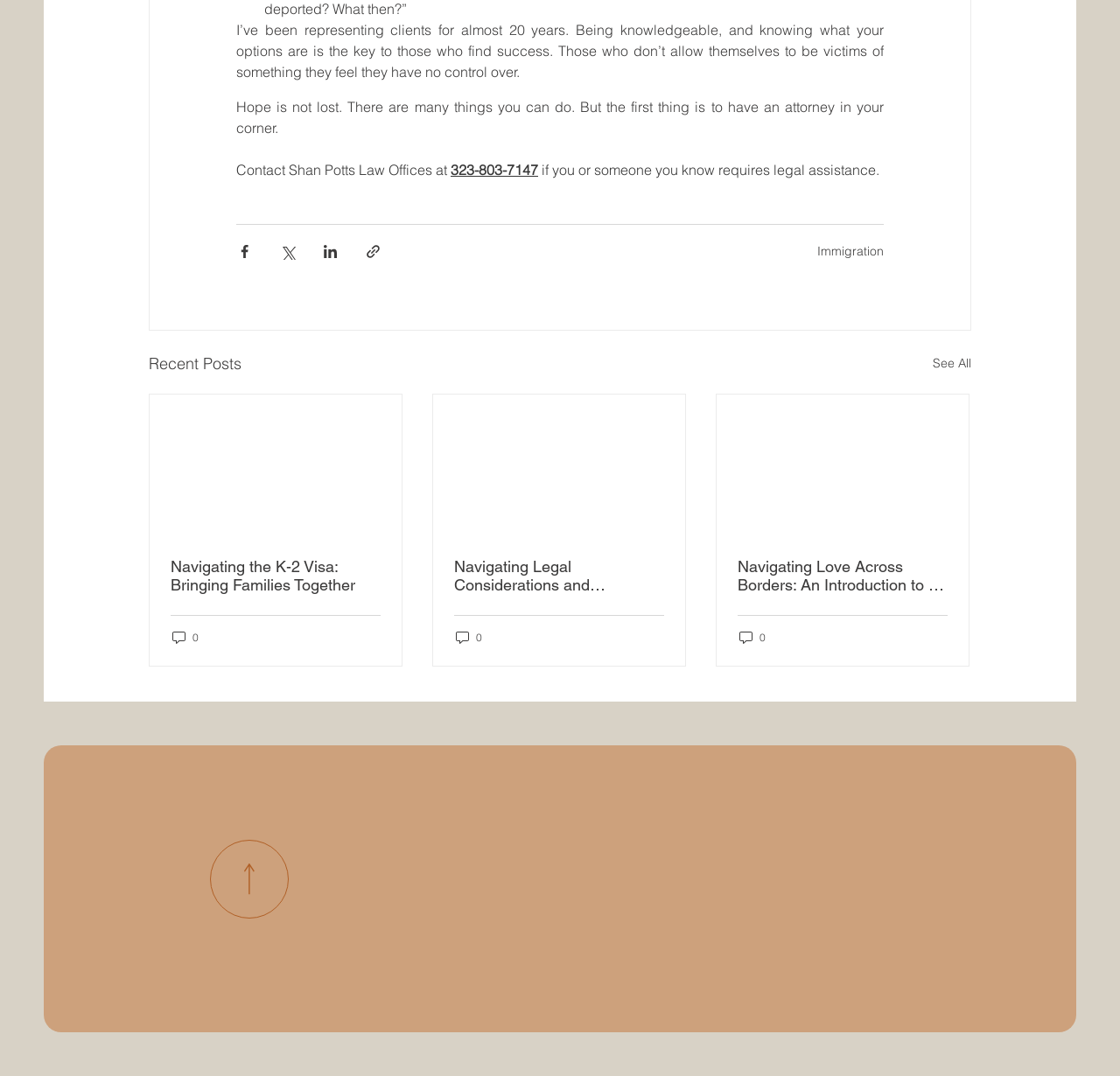How many social media links are available at the bottom of the webpage?
Answer the question with a single word or phrase by looking at the picture.

5